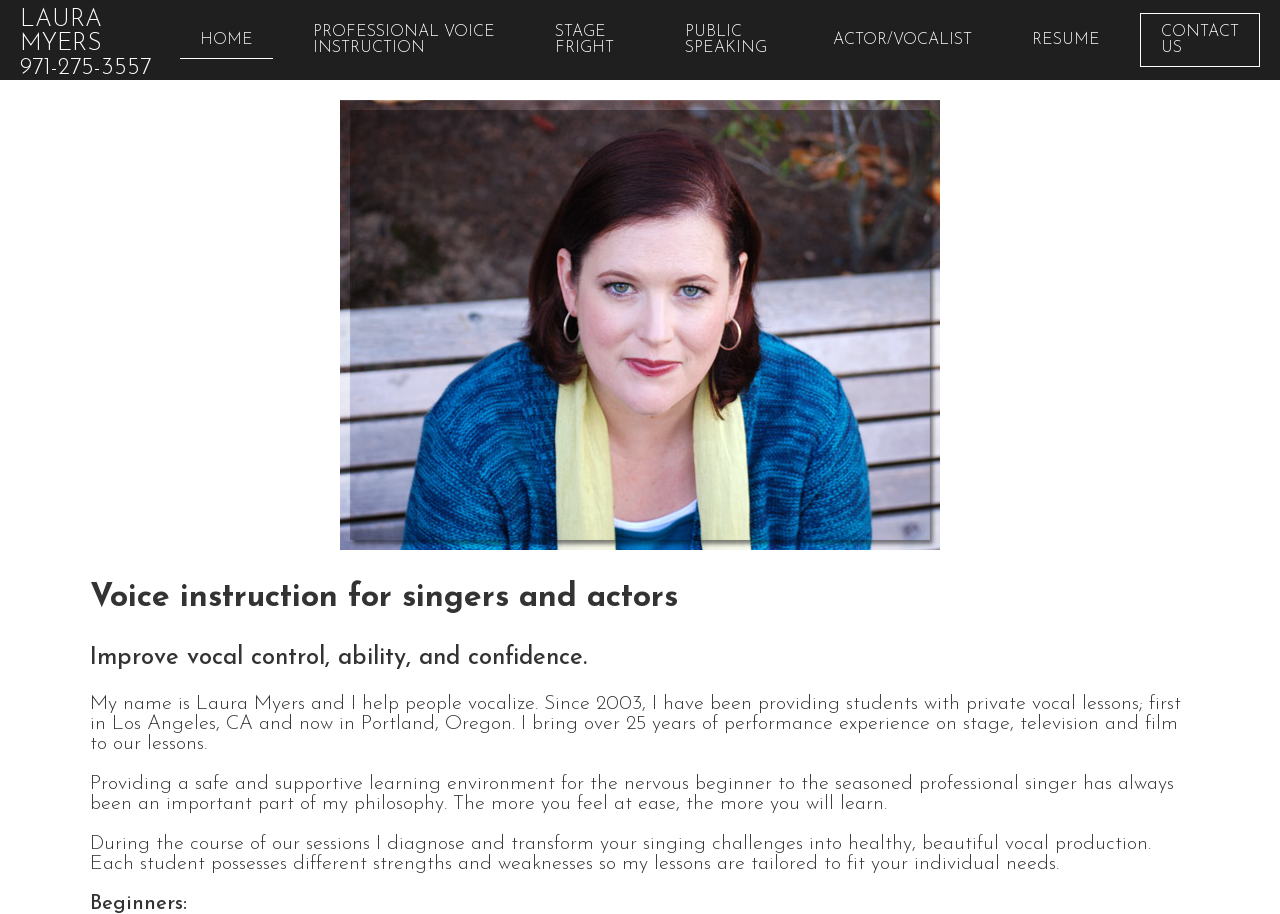Locate the bounding box coordinates of the clickable area to execute the instruction: "go to home page". Provide the coordinates as four float numbers between 0 and 1, represented as [left, top, right, bottom].

None